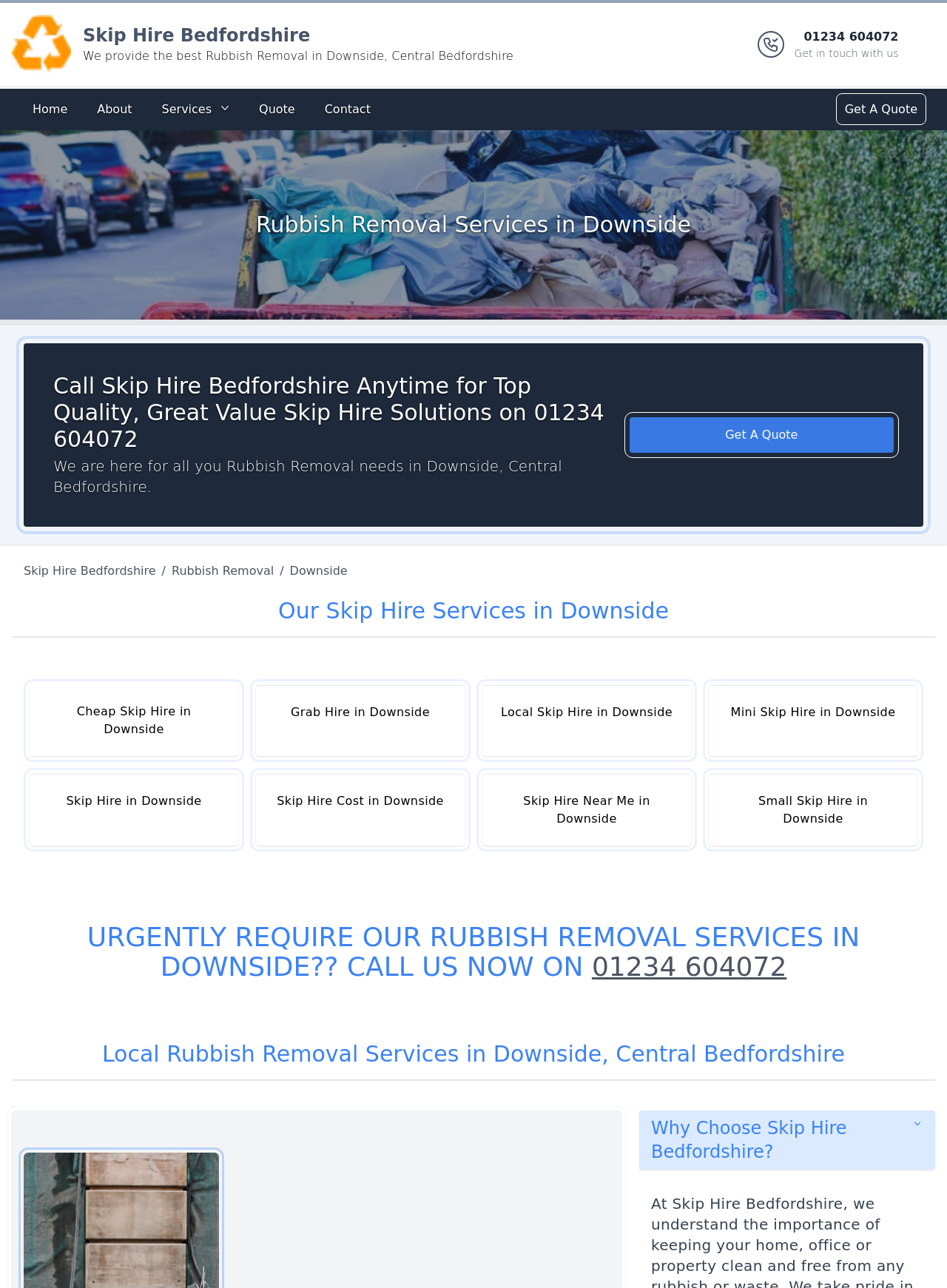For the following element description, predict the bounding box coordinates in the format (top-left x, top-left y, bottom-right x, bottom-right y). All values should be floating point numbers between 0 and 1. Description: Skip Hire Bedfordshire

[0.025, 0.437, 0.171, 0.45]